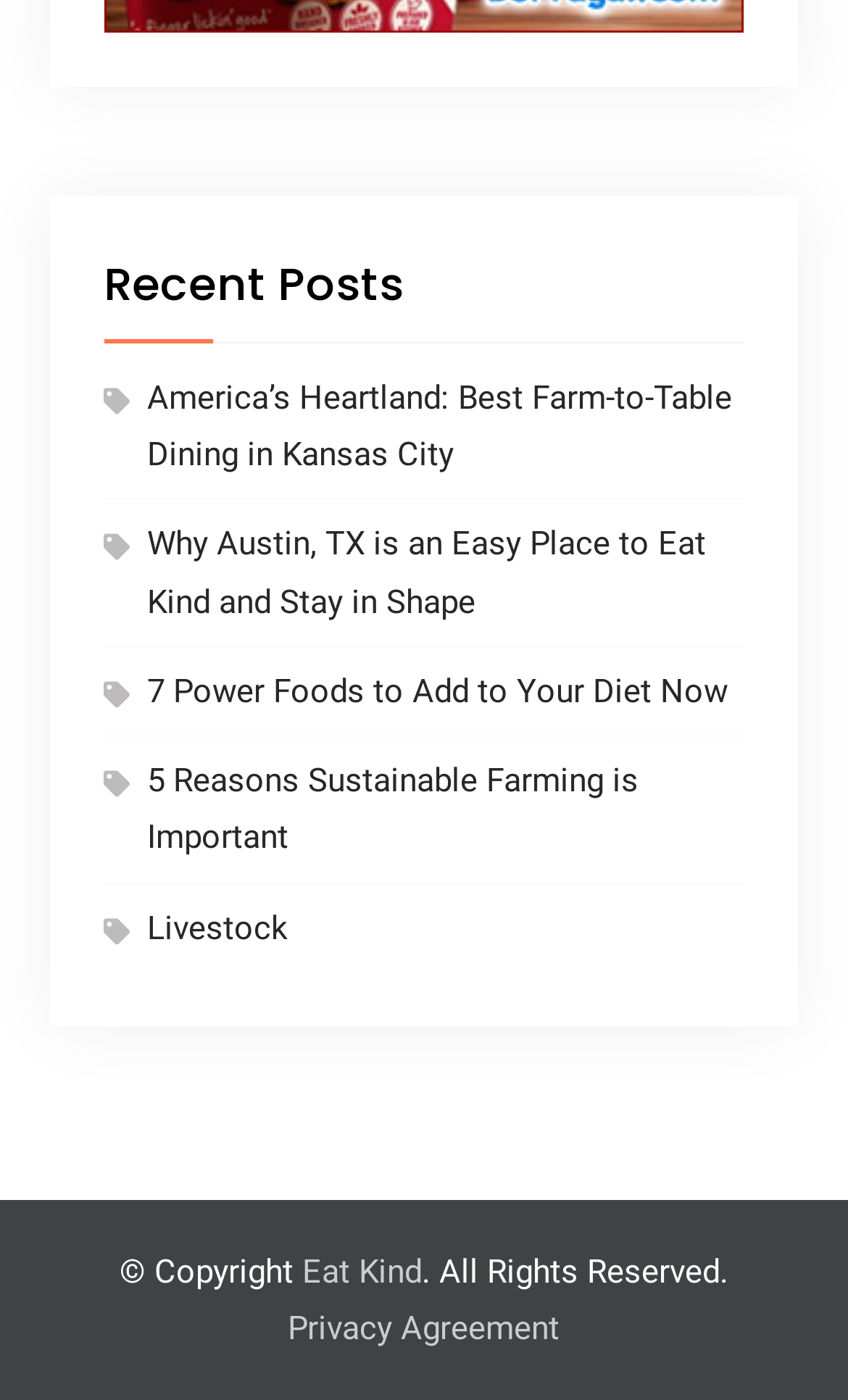What is the last link on the webpage?
Examine the image closely and answer the question with as much detail as possible.

I looked at the links on the webpage and found that the last link is 'Livestock', which is located at the bottom of the list under the 'Recent Posts' heading.